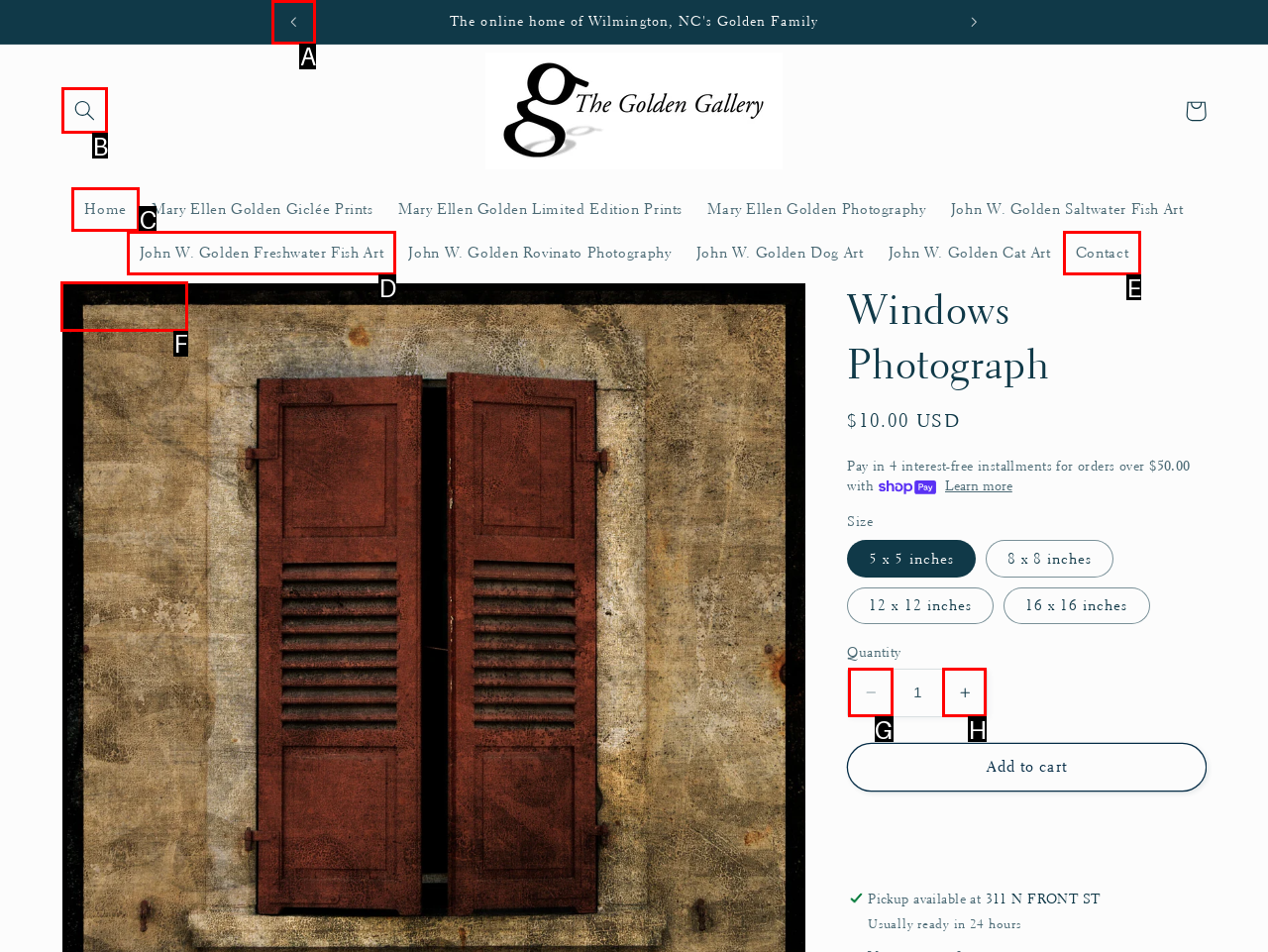Point out the option that needs to be clicked to fulfill the following instruction: Increase the quantity of 'Windows Photograph'
Answer with the letter of the appropriate choice from the listed options.

H